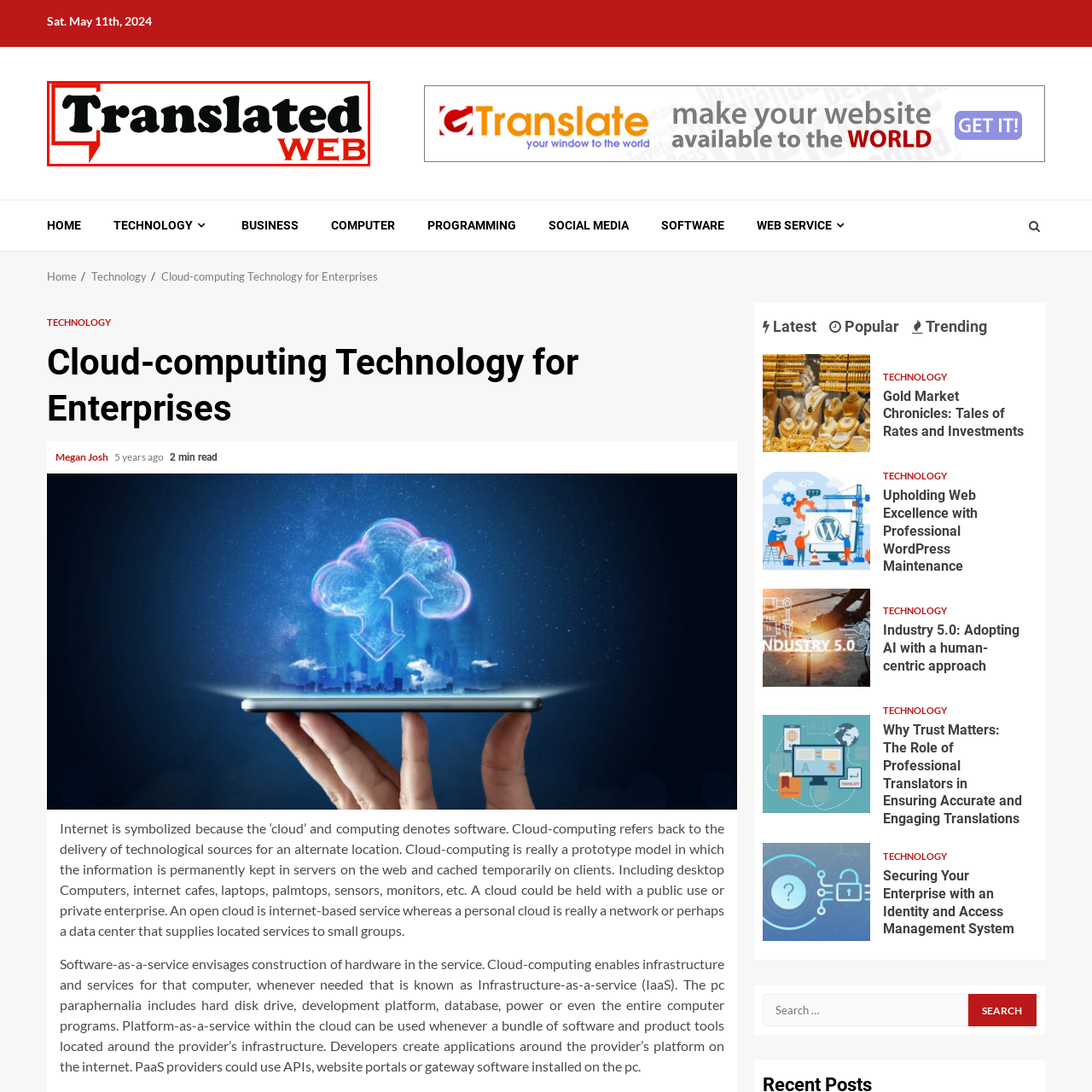Describe extensively the image that is contained within the red box.

The image features the logo of "Translated Web," showcasing a modern and bold typographic design. The word "Translated" is prominently displayed in a stylish, black font, conveying a sense of professionalism and readability. The word "WEB" is positioned below in a striking red color, adding a vibrant contrast that enhances visibility and brand identity. The logo is framed by an artistic red speech bubble, symbolizing communication and the exchange of ideas, which aligns with the platform's focus on translation and digital services. This design effectively communicates the essence of the brand and its commitment to facilitating understanding across languages and cultures.